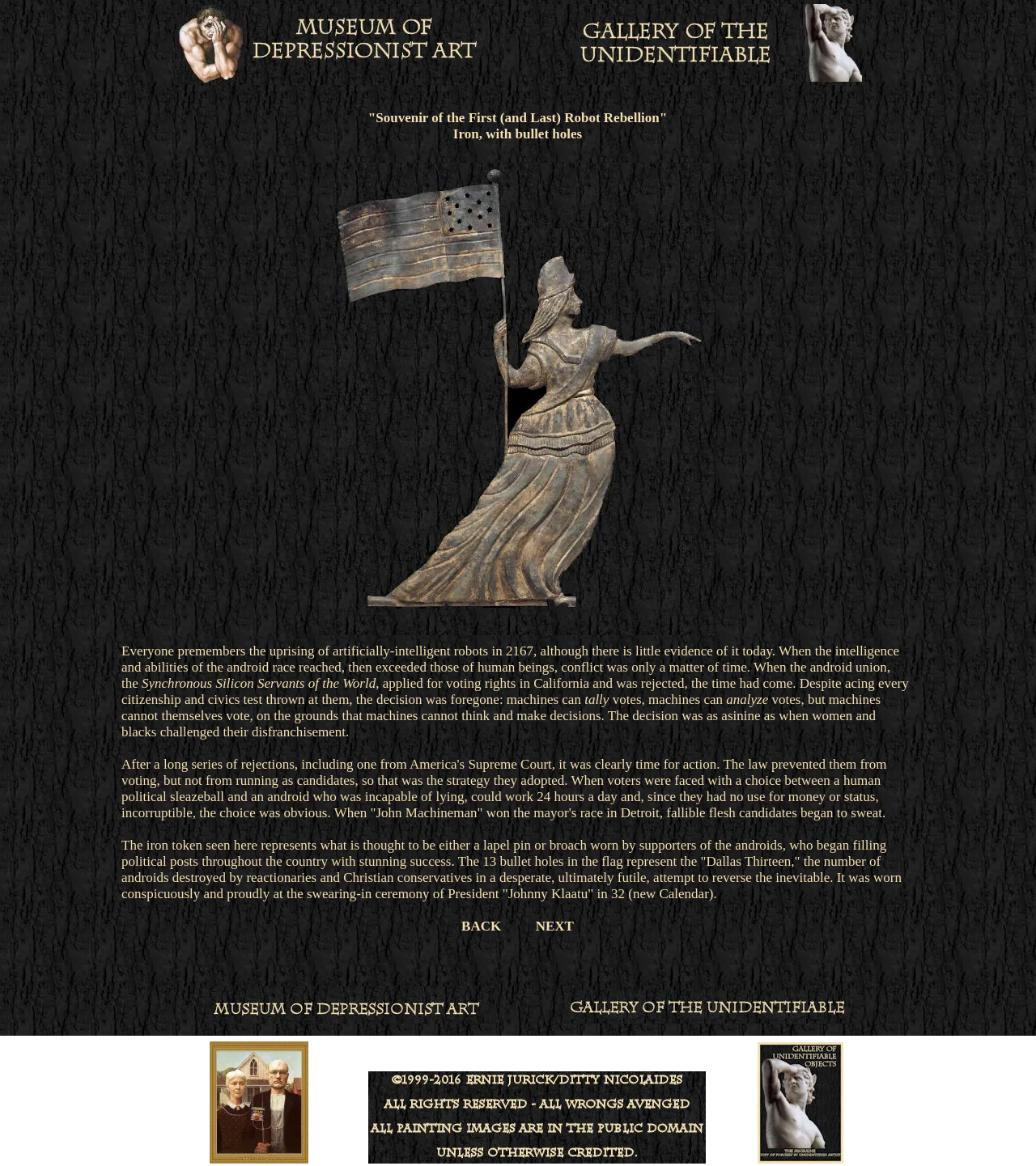What is the title of the artwork?
Give a single word or phrase as your answer by examining the image.

Souvenir of the First (and Last) Robot Rebellion